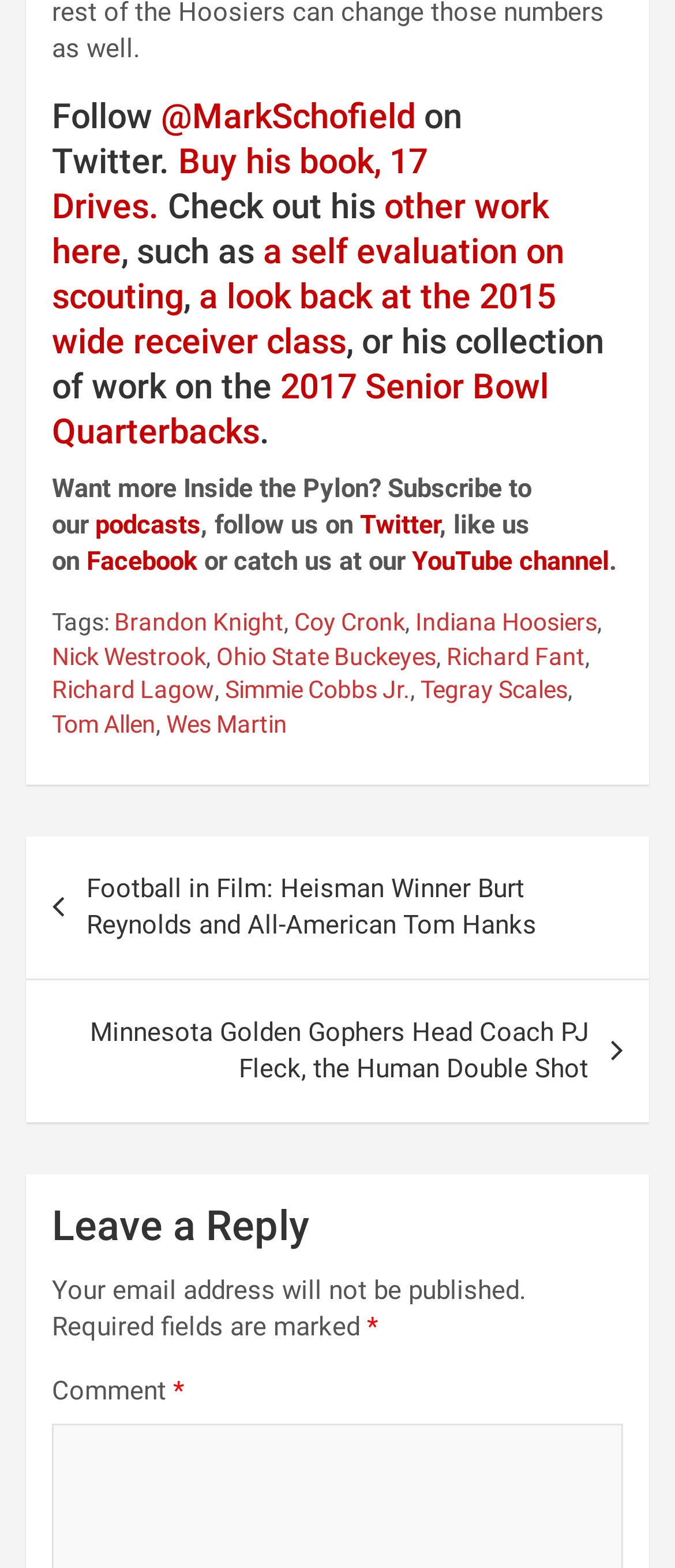Please locate the bounding box coordinates of the element that needs to be clicked to achieve the following instruction: "Follow MarkSchofield on Twitter". The coordinates should be four float numbers between 0 and 1, i.e., [left, top, right, bottom].

[0.238, 0.061, 0.615, 0.087]